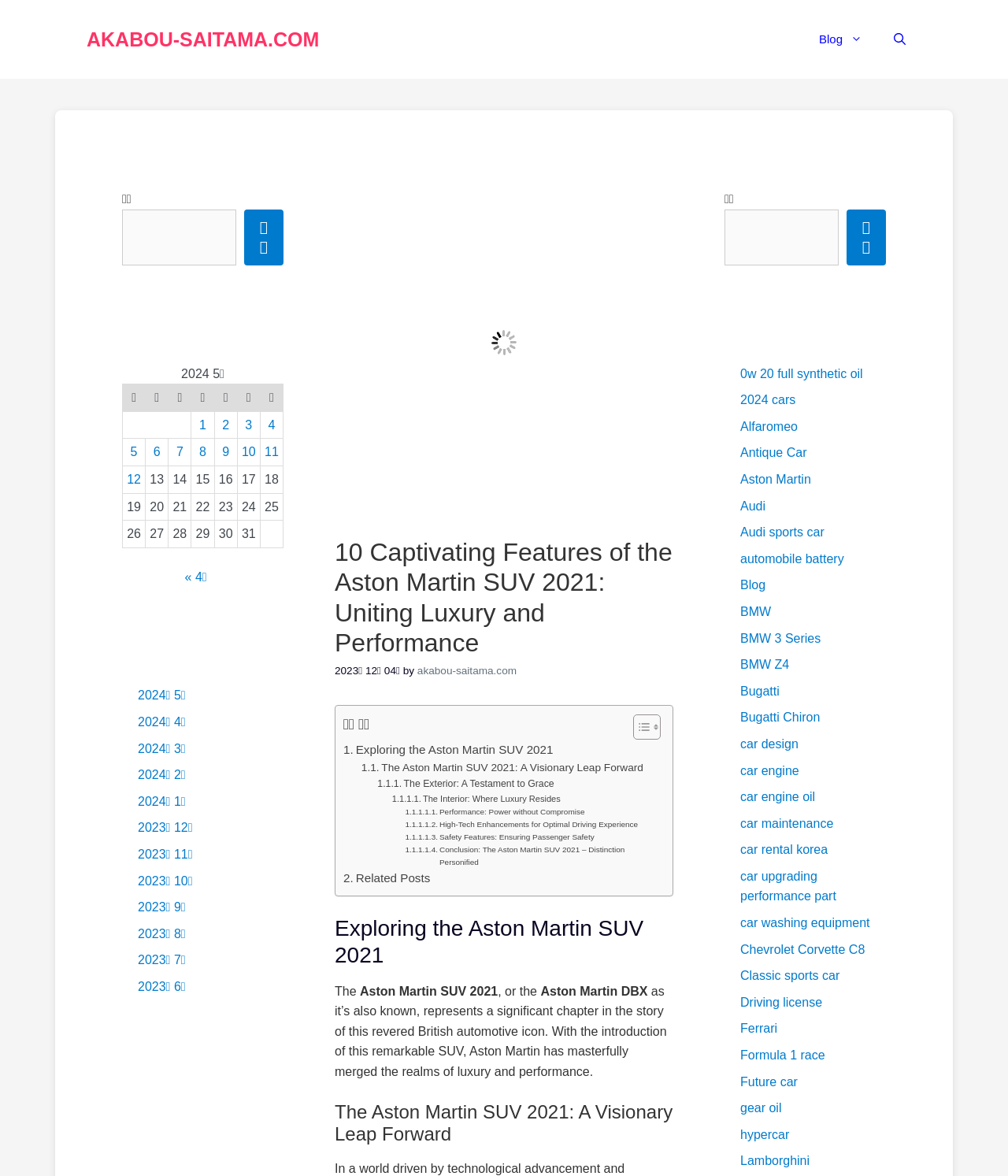Provide the bounding box coordinates of the area you need to click to execute the following instruction: "Click the 'Blog' link".

[0.797, 0.013, 0.871, 0.054]